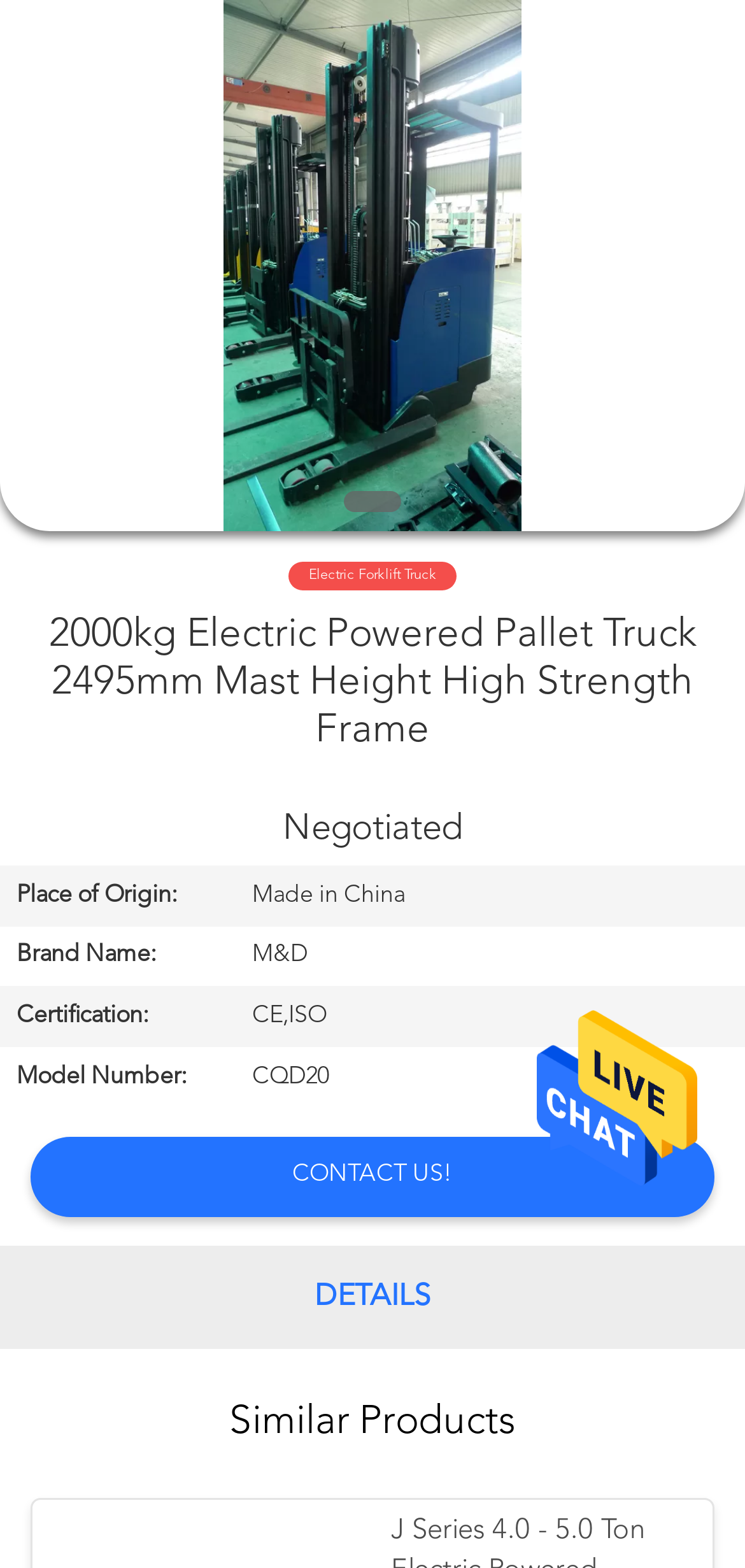Find the bounding box coordinates for the UI element whose description is: "name="search" placeholder="Search what you want"". The coordinates should be four float numbers between 0 and 1, in the format [left, top, right, bottom].

[0.0, 0.0, 0.88, 0.095]